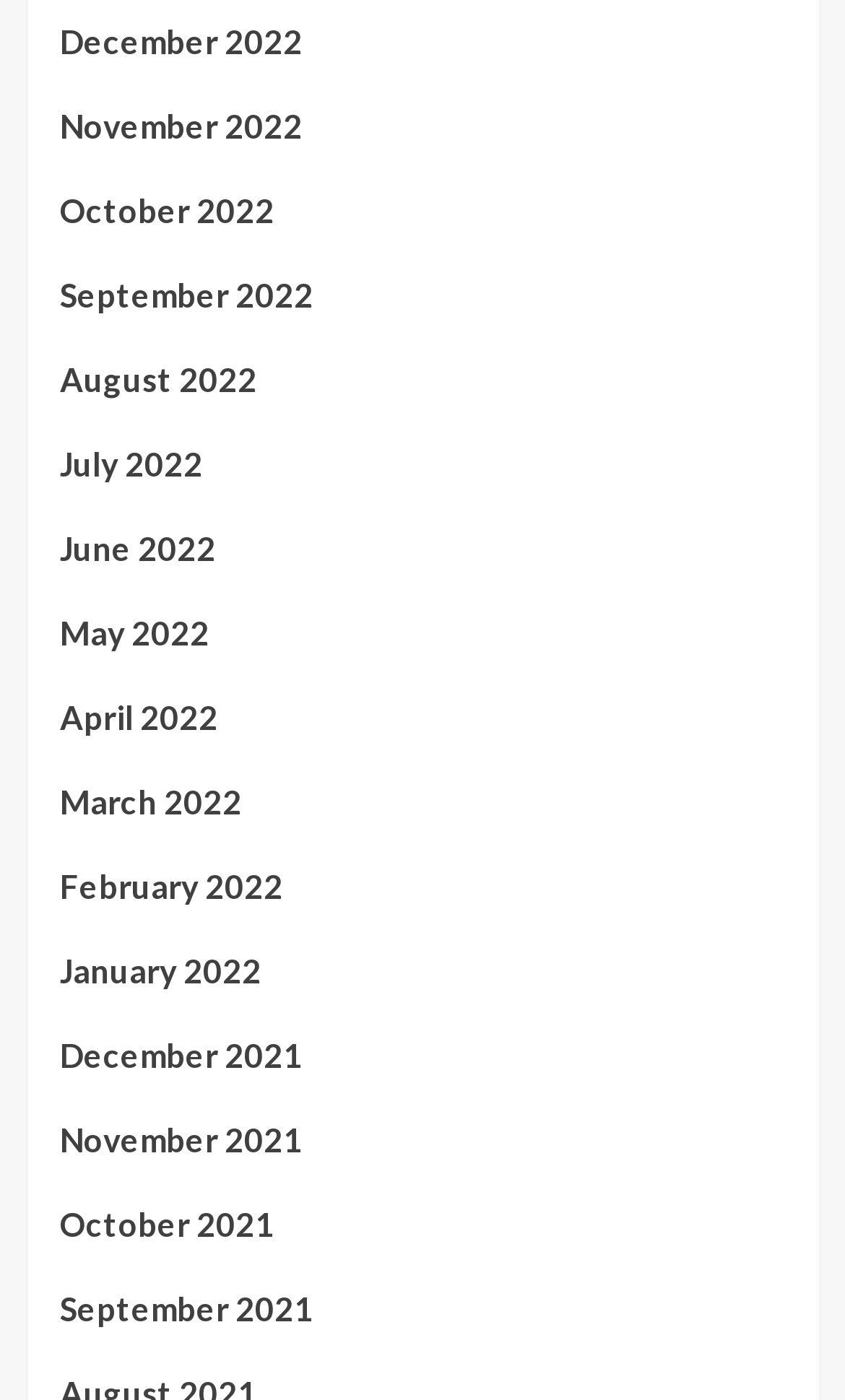What is the earliest month listed?
Please provide a single word or phrase in response based on the screenshot.

September 2021